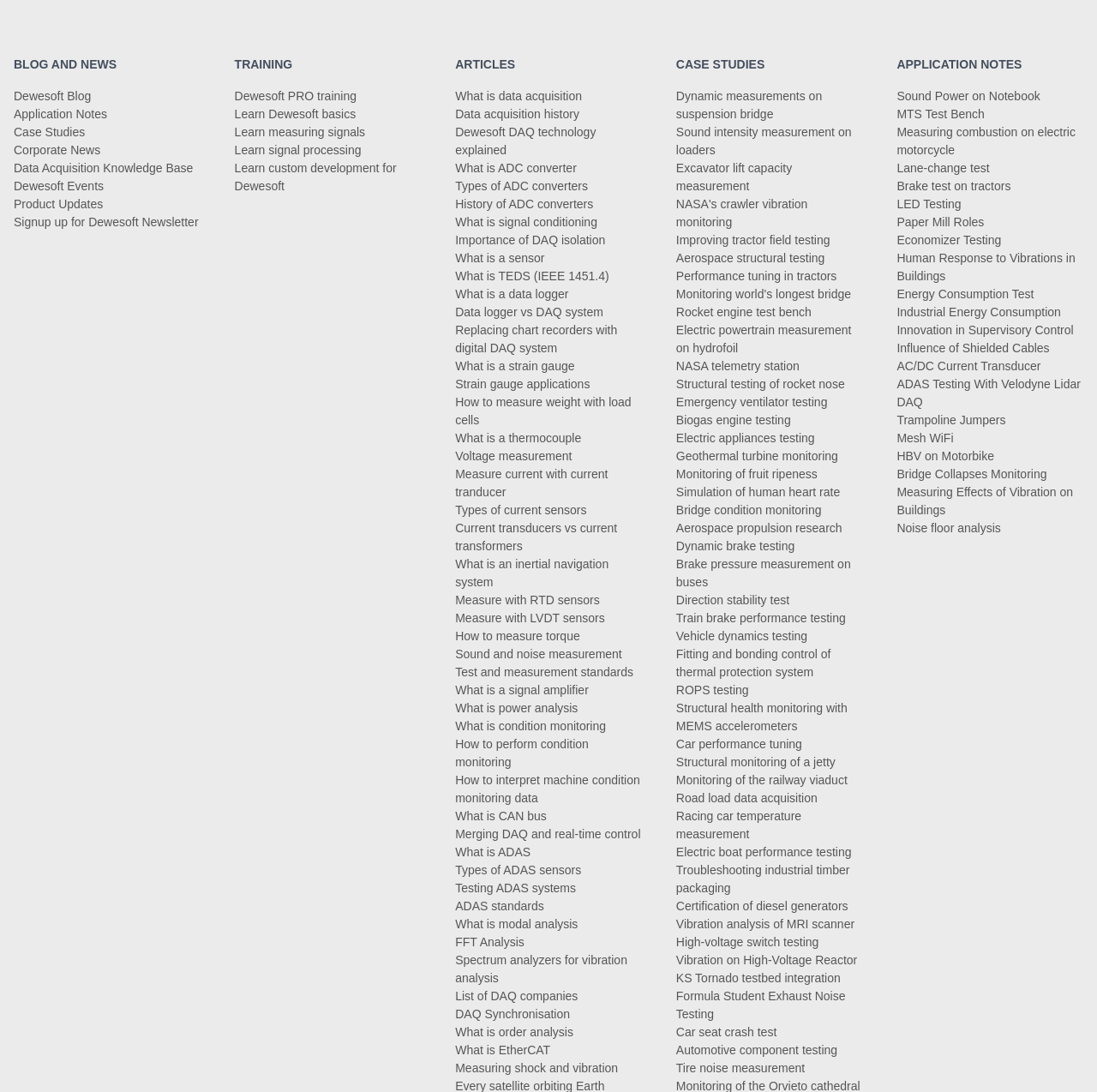Kindly determine the bounding box coordinates of the area that needs to be clicked to fulfill this instruction: "Click on 'Dewesoft Blog'".

[0.012, 0.082, 0.083, 0.095]